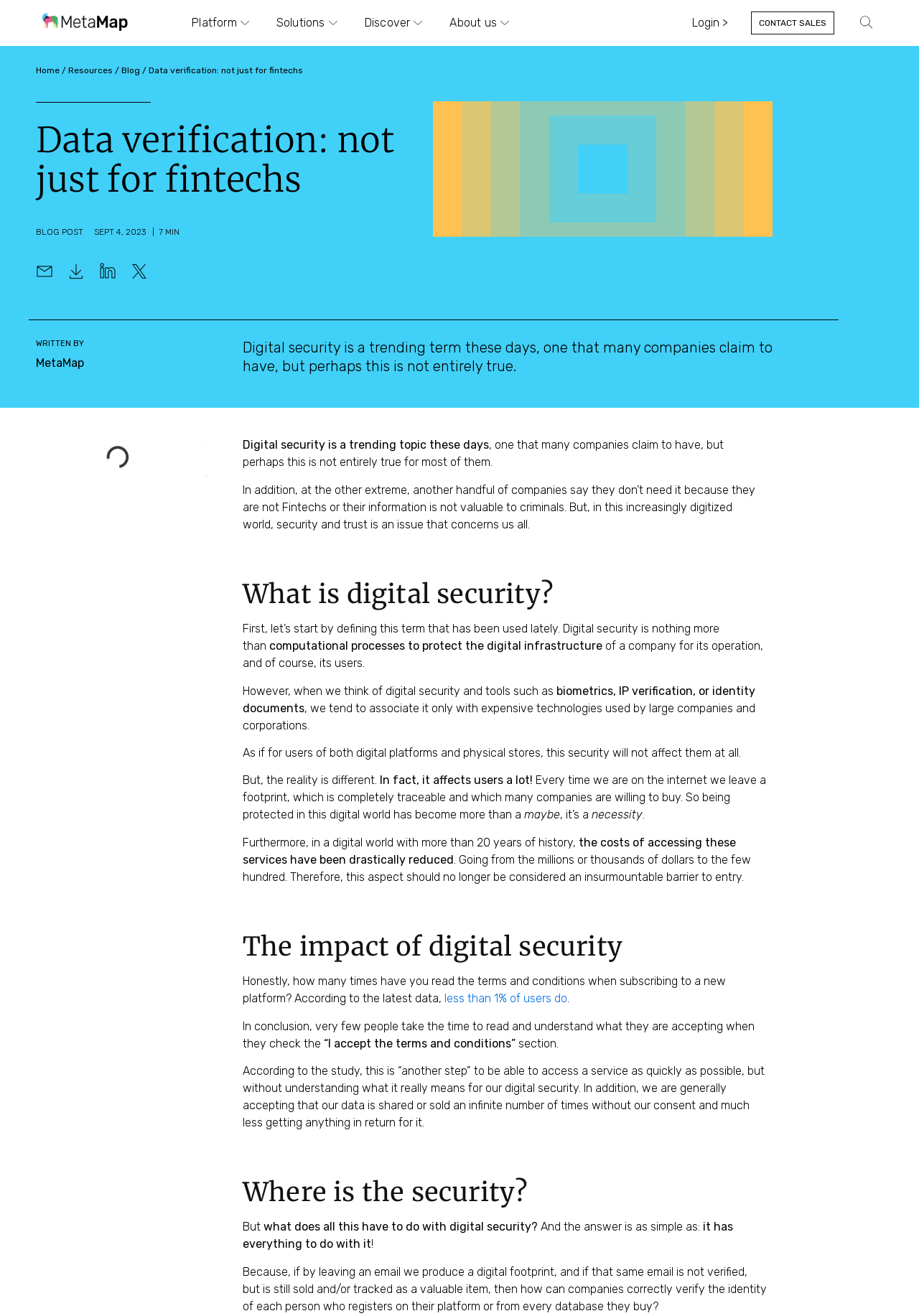Identify the headline of the webpage and generate its text content.

Data verification: not just for fintechs